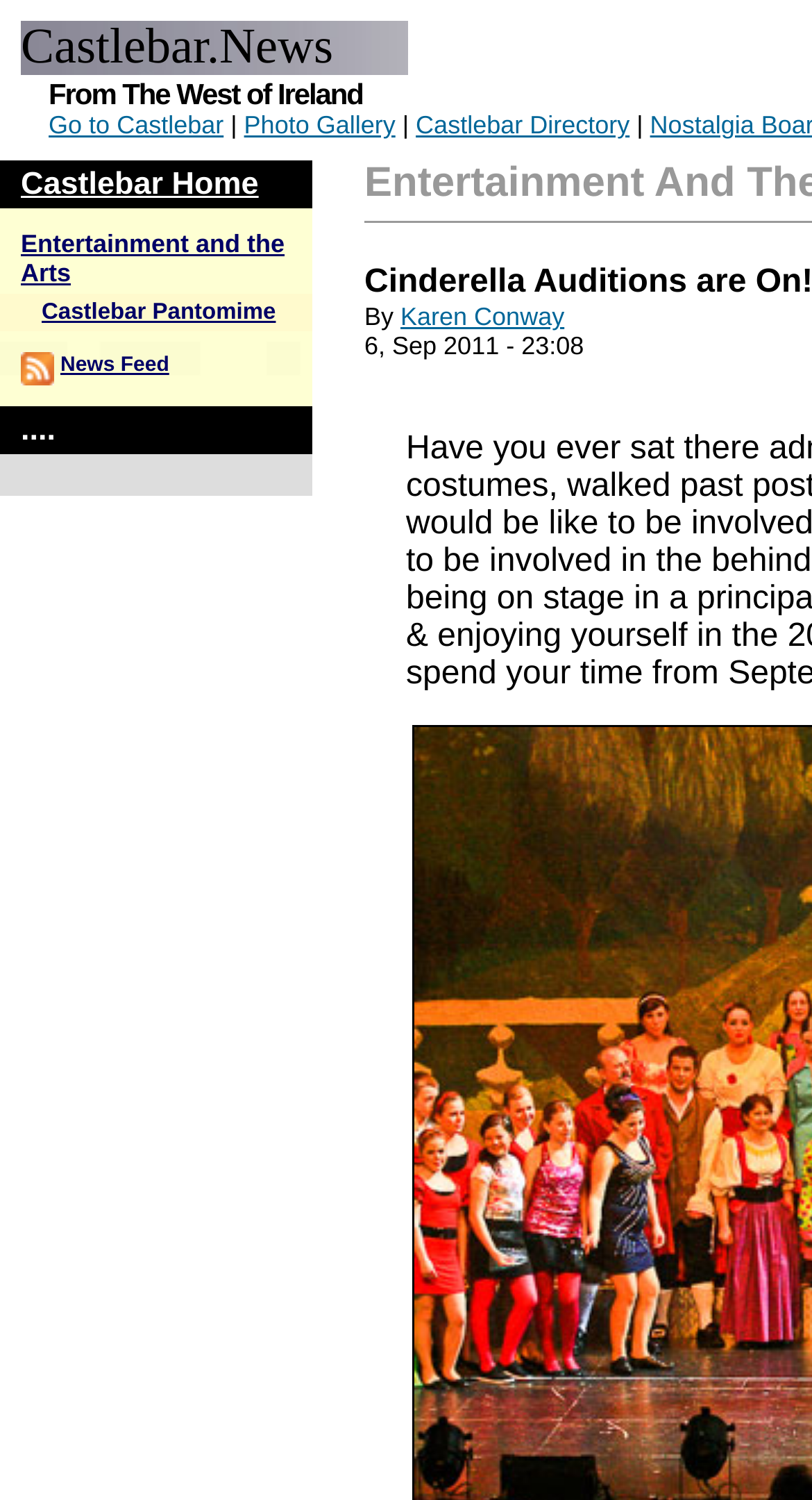Determine the bounding box coordinates of the clickable area required to perform the following instruction: "Read News Feed". The coordinates should be represented as four float numbers between 0 and 1: [left, top, right, bottom].

[0.074, 0.236, 0.208, 0.251]